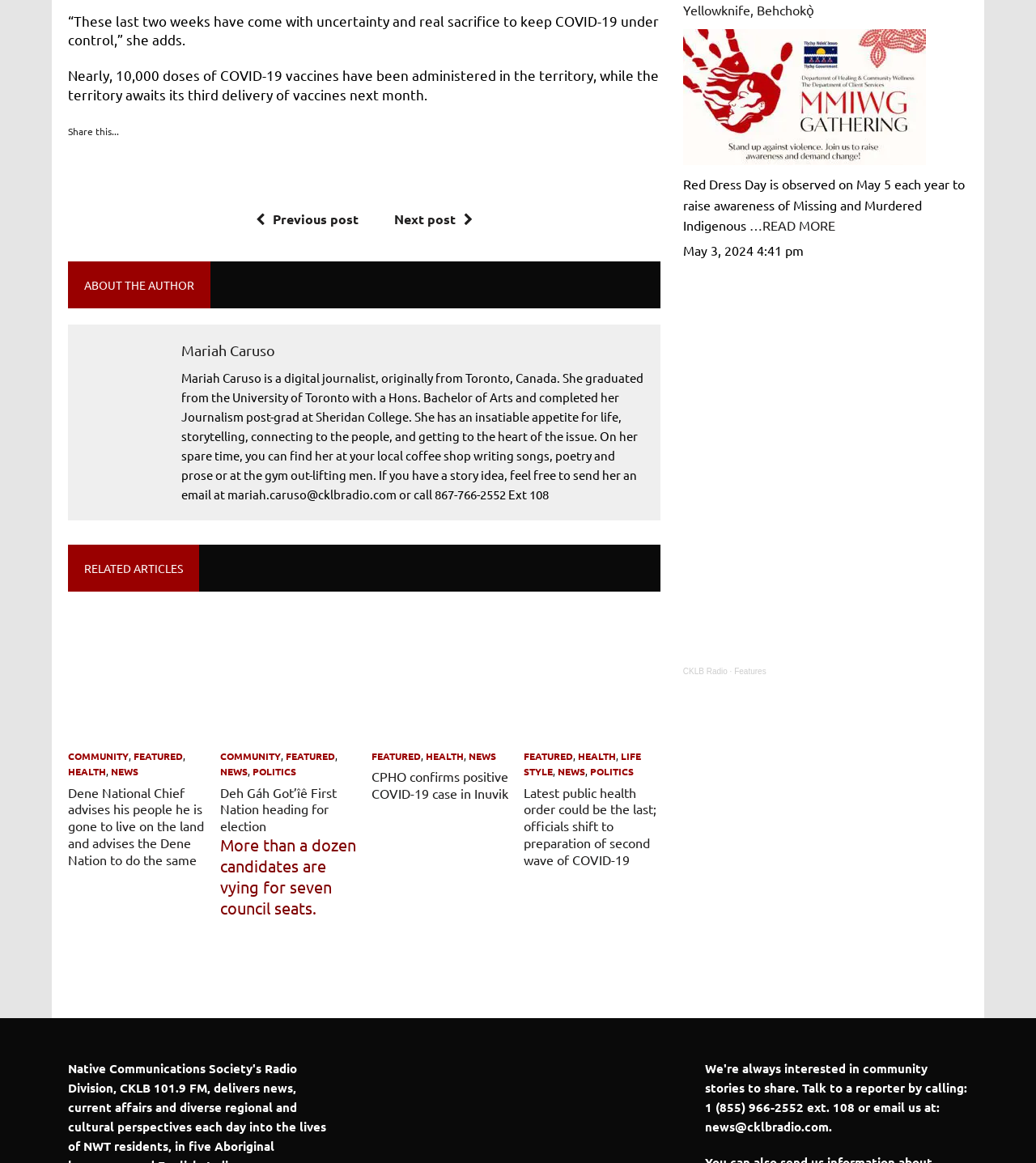Determine the bounding box coordinates for the UI element matching this description: "LHA".

None